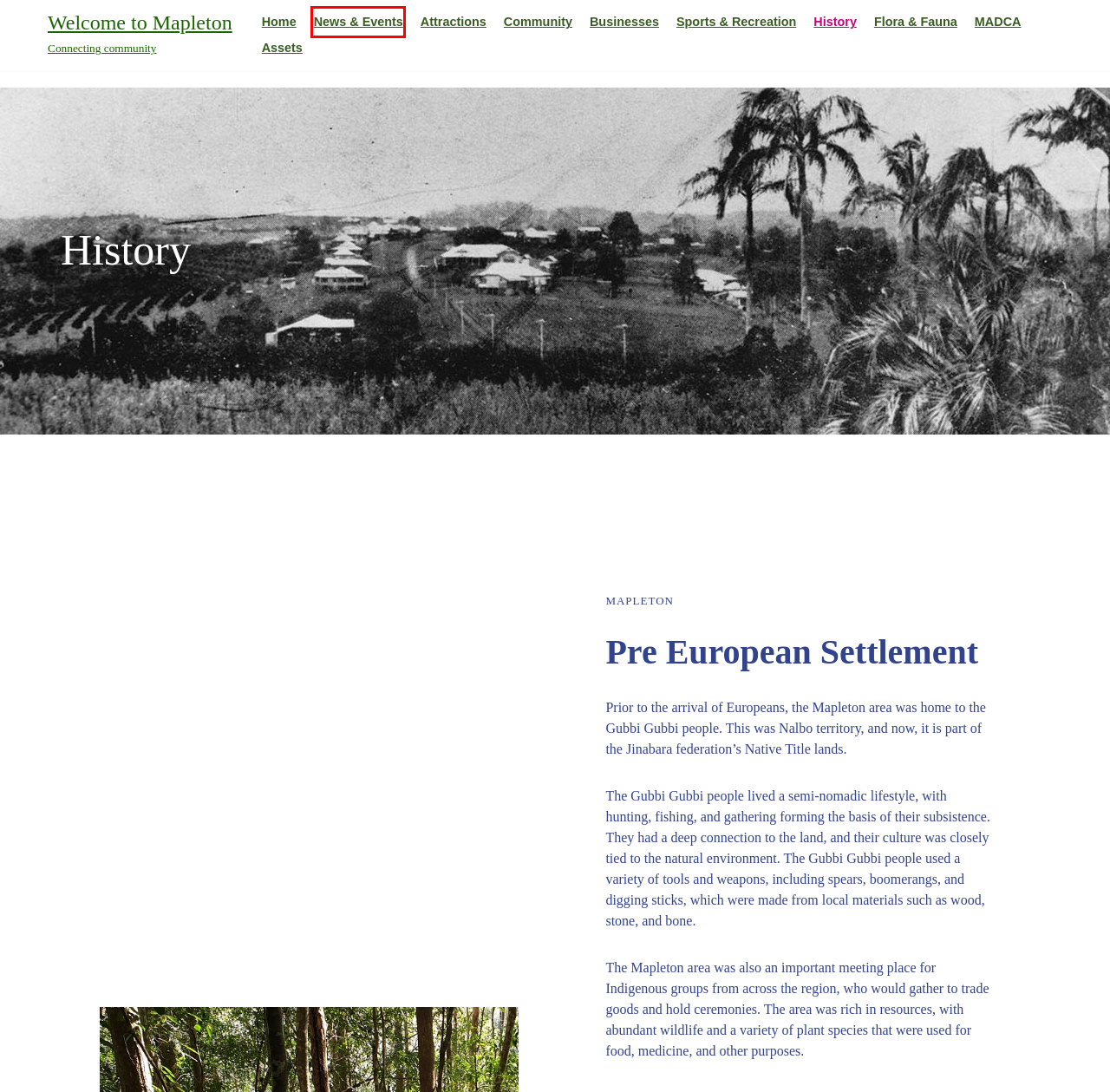Given a screenshot of a webpage with a red bounding box highlighting a UI element, choose the description that best corresponds to the new webpage after clicking the element within the red bounding box. Here are your options:
A. Resources – Welcome to Mapleton
B. Welcome to Mapleton – Connecting community
C. Blog Tool, Publishing Platform, and CMS – WordPress.org
D. MADCA – Welcome to Mapleton
E. What’s happening – Welcome to Mapleton
F. Attractions – Welcome to Mapleton
G. Neve - Fast & Lightweight WordPress Theme Ideal for Any Website
H. Mapleton Library and Community Centre |              Staffed by Volunteers

E